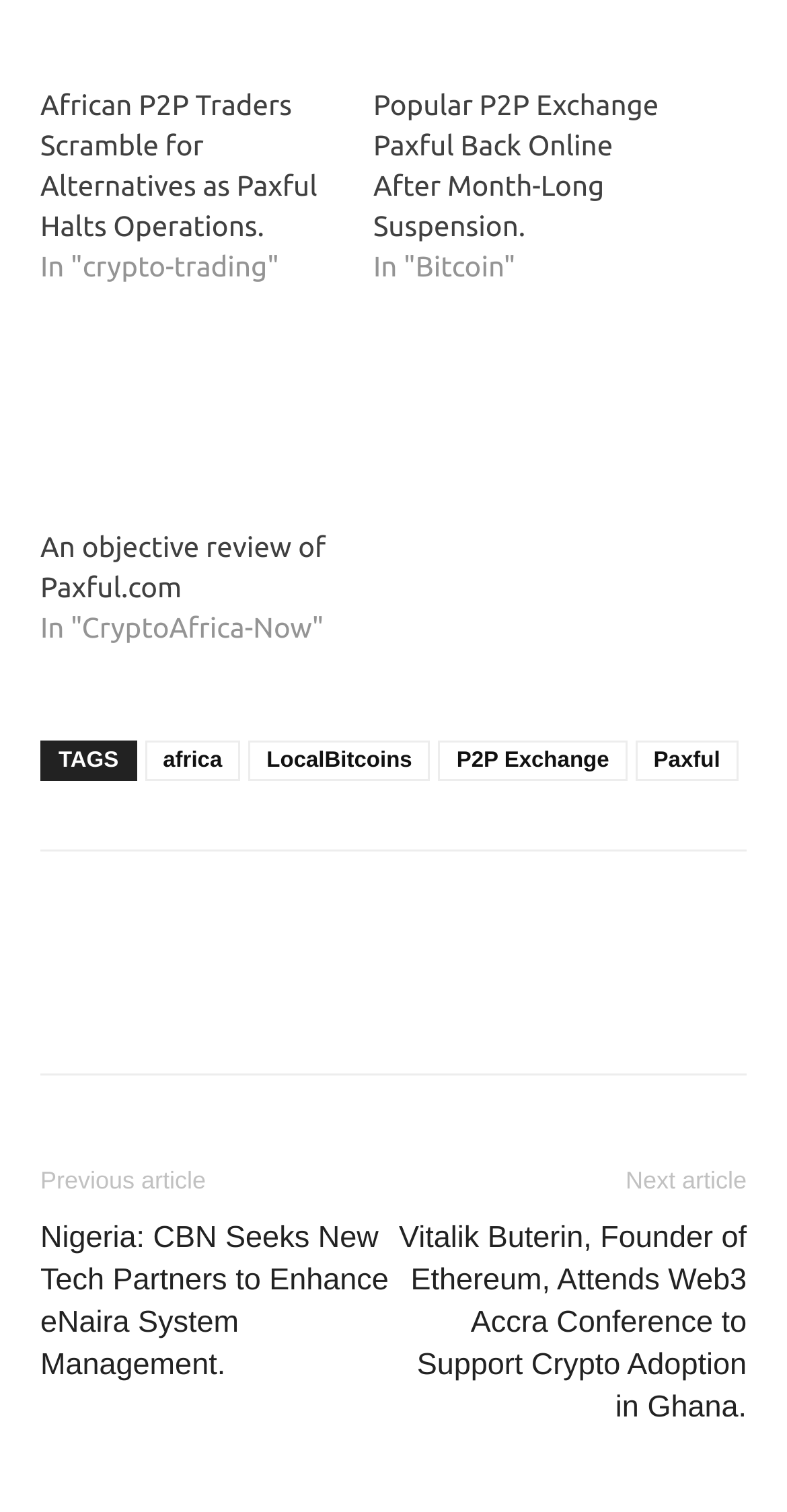Bounding box coordinates are specified in the format (top-left x, top-left y, bottom-right x, bottom-right y). All values are floating point numbers bounded between 0 and 1. Please provide the bounding box coordinate of the region this sentence describes: Ndasi Tata

[0.287, 0.628, 0.39, 0.682]